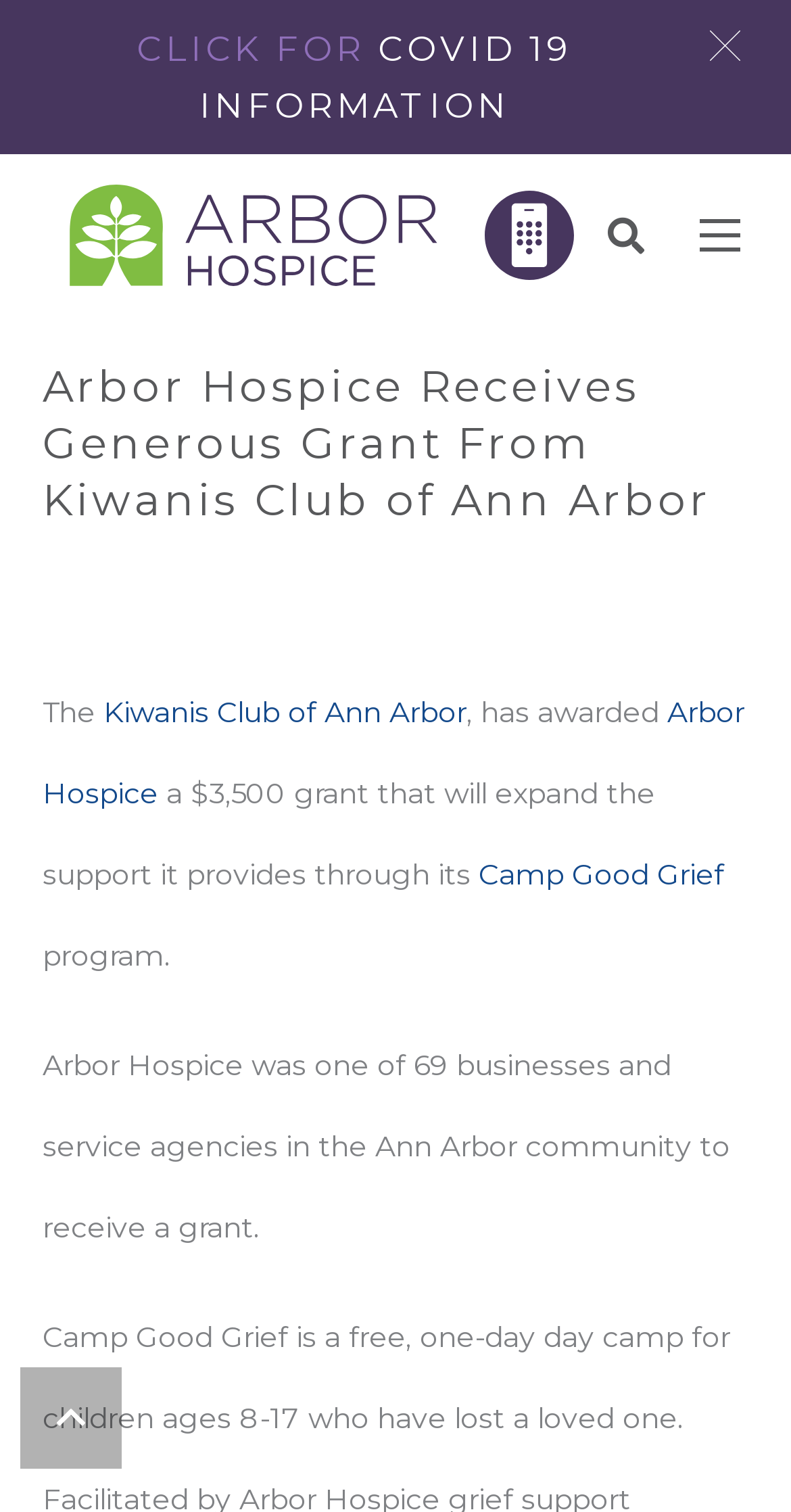Determine the bounding box for the HTML element described here: "ftcRECORD". The coordinates should be given as [left, top, right, bottom] with each number being a float between 0 and 1.

None